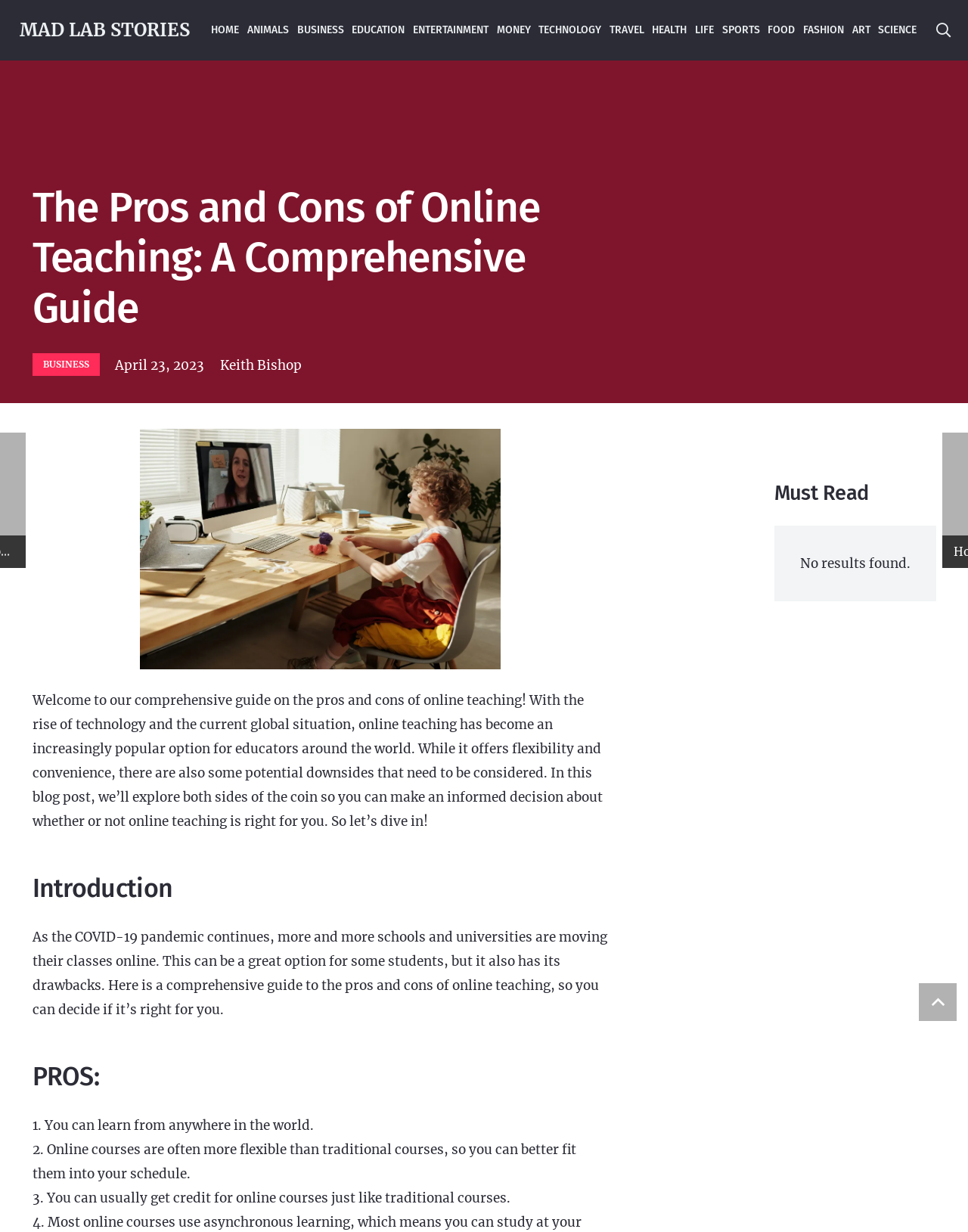Look at the image and give a detailed response to the following question: What is the date of publication of this blog post?

The date of publication of this blog post is April 23, 2023, which is mentioned in the time element on the webpage, indicating when the blog post was published.